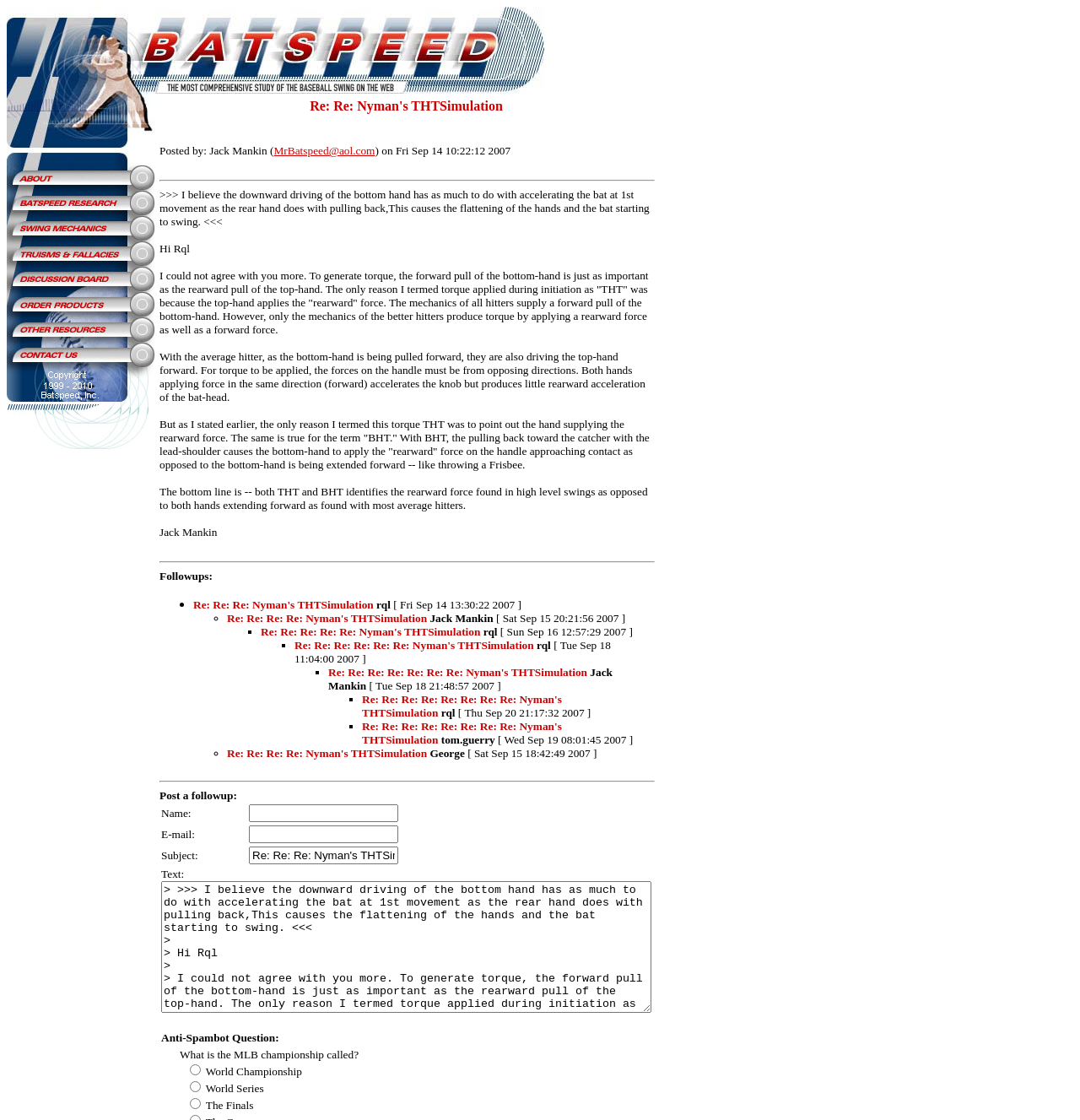Identify the bounding box coordinates of the clickable region required to complete the instruction: "Read the post by Jack Mankin". The coordinates should be given as four float numbers within the range of 0 and 1, i.e., [left, top, right, bottom].

[0.148, 0.469, 0.201, 0.481]